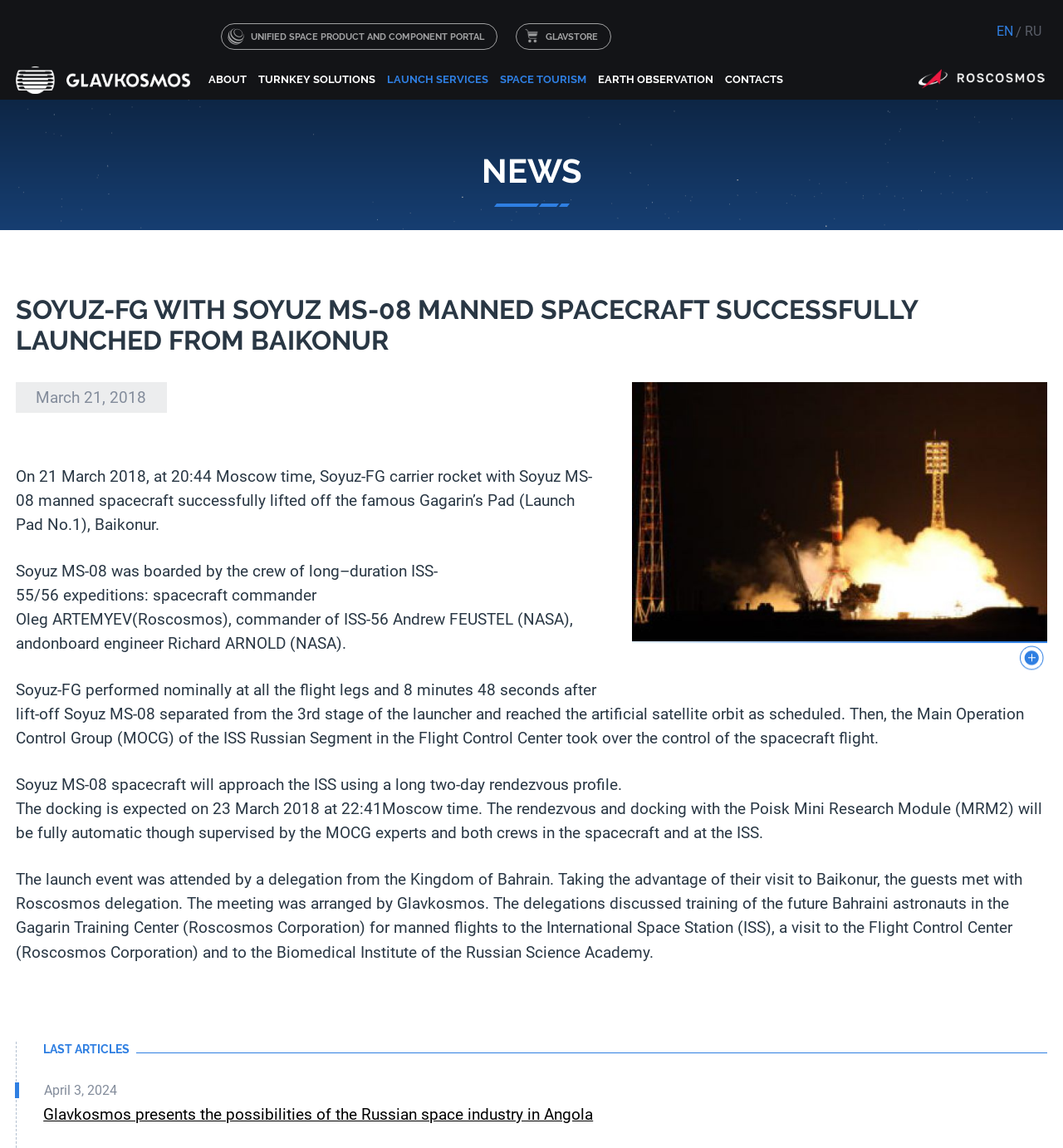Utilize the information from the image to answer the question in detail:
What is the topic of the news article?

I found the answer by reading the heading 'SOYUZ-FG WITH SOYUZ MS-08 MANNED SPACECRAFT SUCCESSFULLY LAUNCHED FROM BAIKONUR' and the corresponding article, which describes the launch of Soyuz-FG with Soyuz MS-08 manned spacecraft.